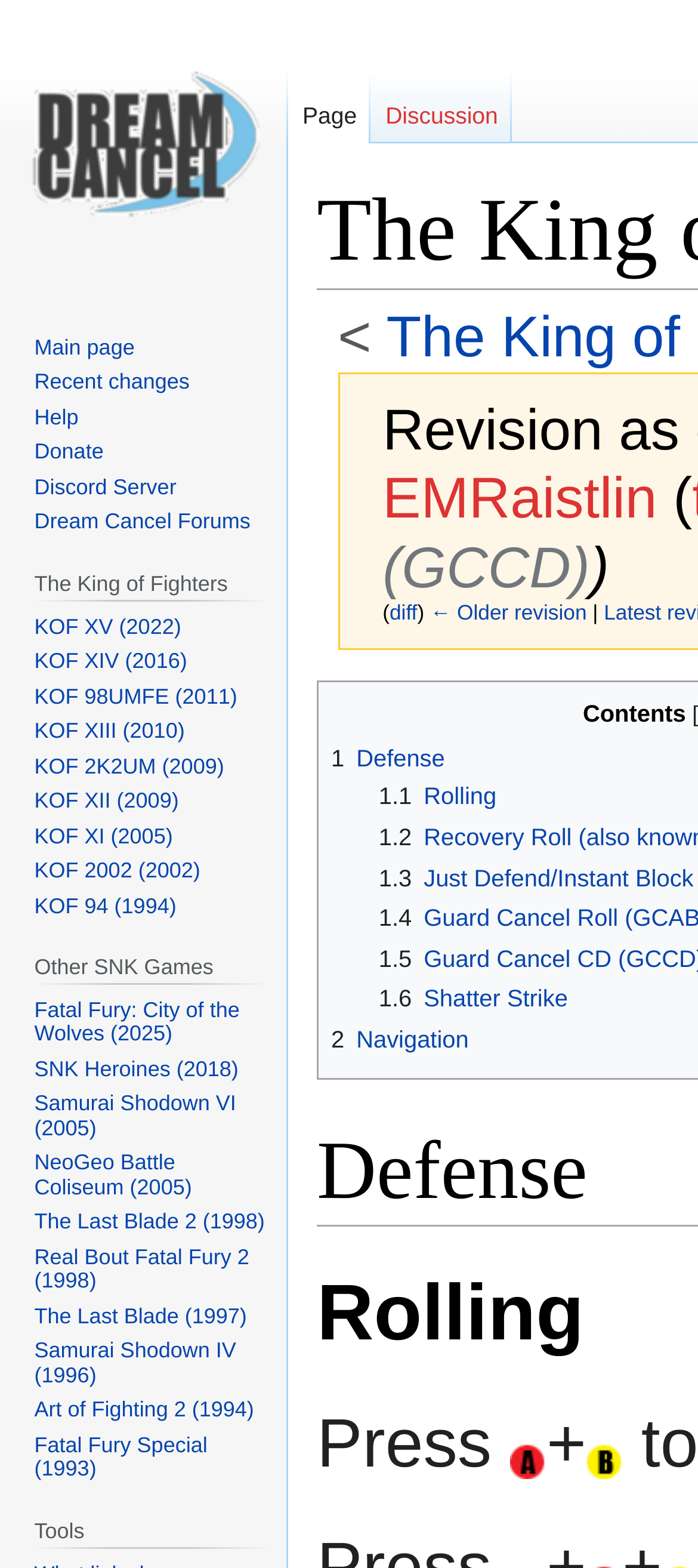What is the name of the first defense technique mentioned on the page?
Please respond to the question thoroughly and include all relevant details.

I looked at the links under the 'Contents' heading and found the first link '1.1 Rolling', which suggests that Rolling is the first defense technique mentioned on the page.